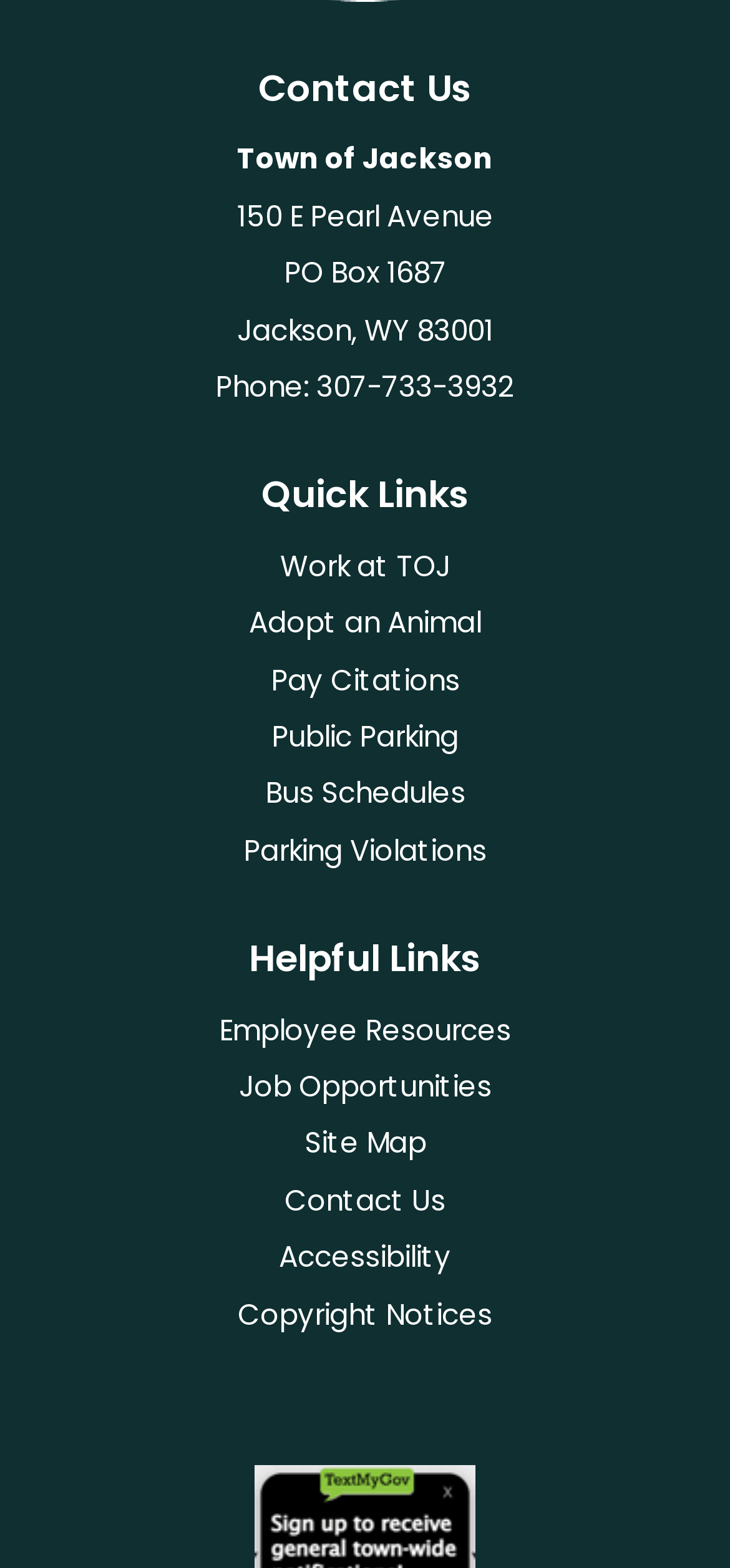Could you highlight the region that needs to be clicked to execute the instruction: "click Contact Us"?

[0.039, 0.042, 0.961, 0.071]